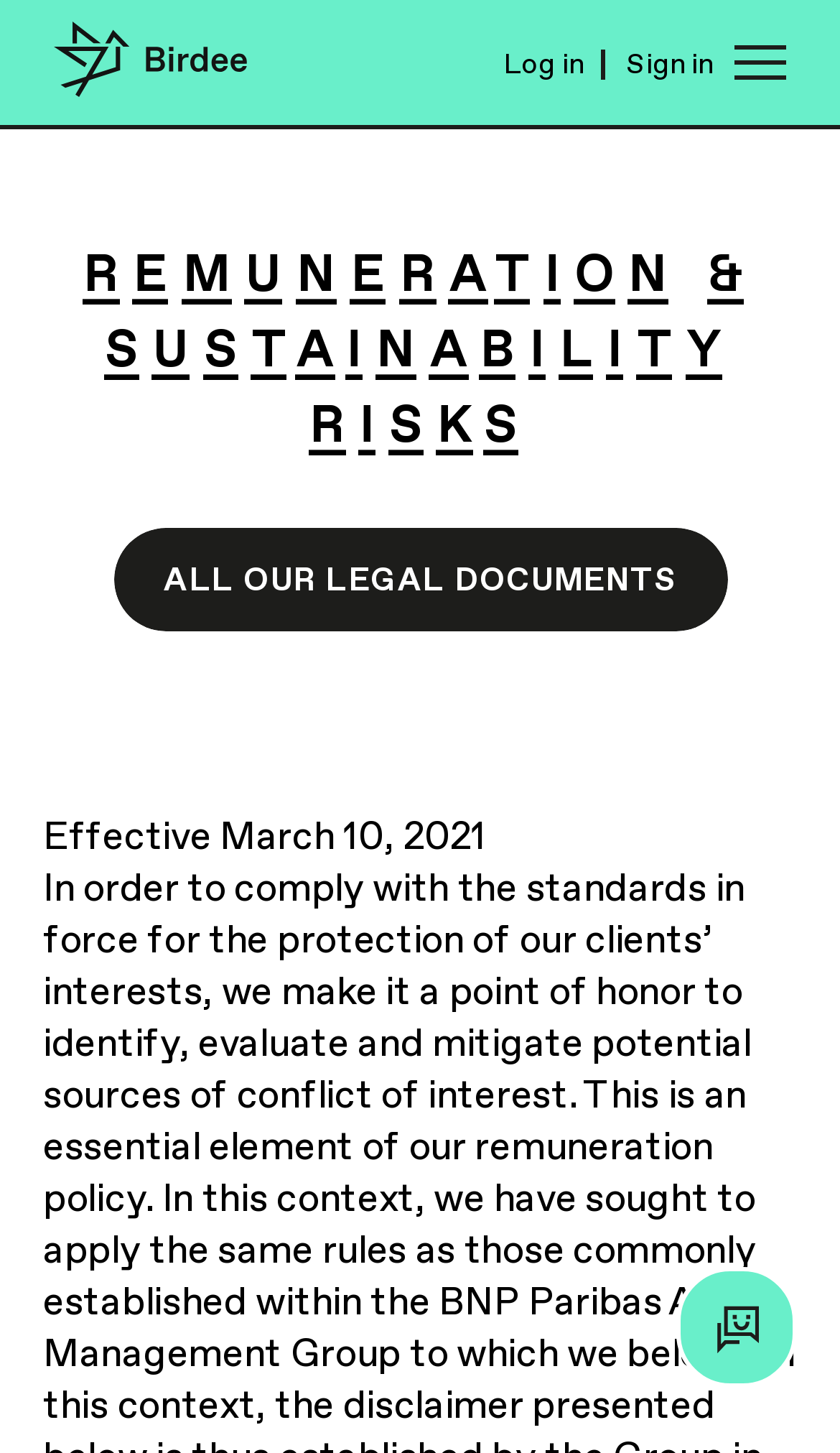Answer the question in a single word or phrase:
What is the purpose of the webpage based on its content?

Displaying legal documents